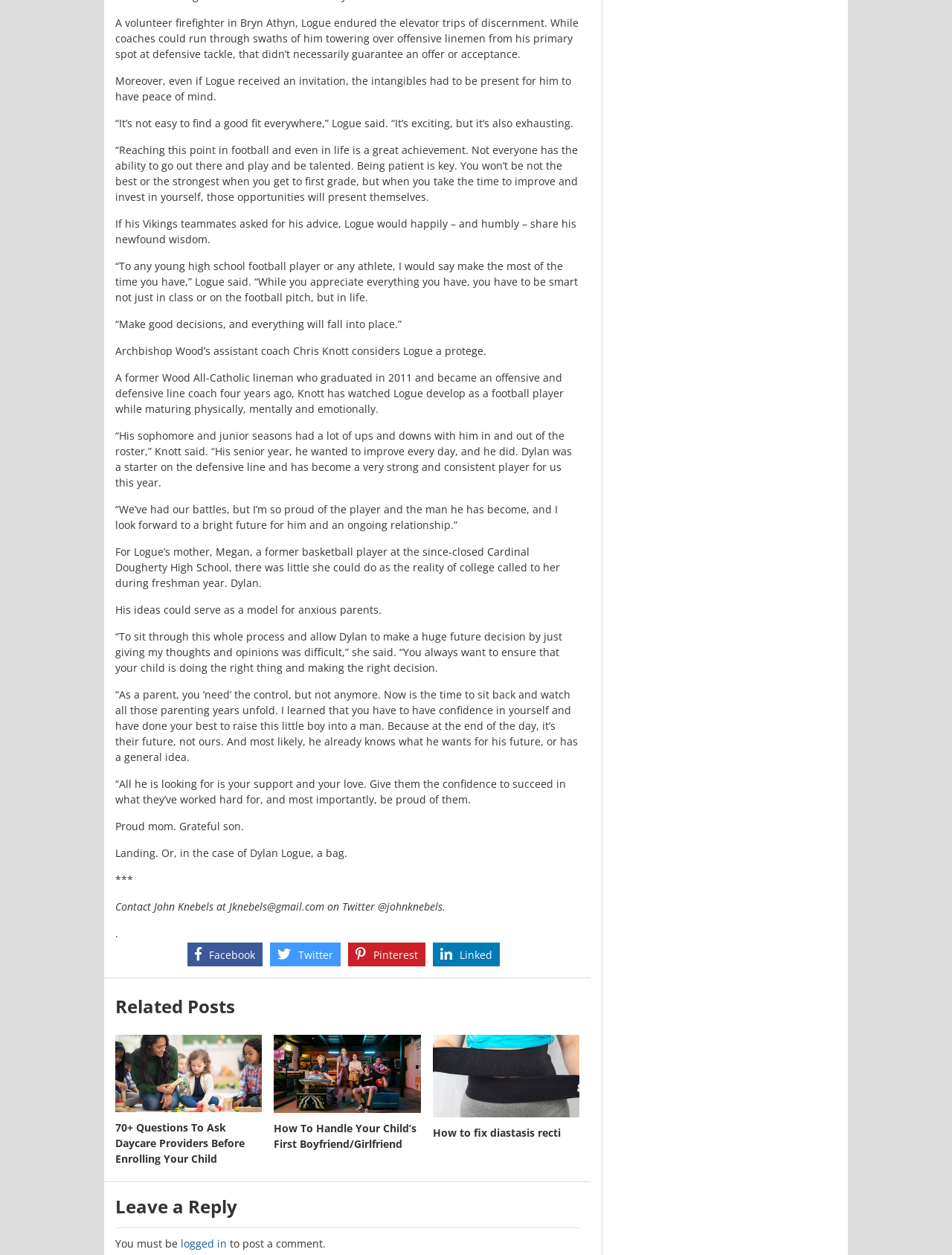Please mark the clickable region by giving the bounding box coordinates needed to complete this instruction: "Contact John Knebels via email".

[0.241, 0.717, 0.341, 0.728]